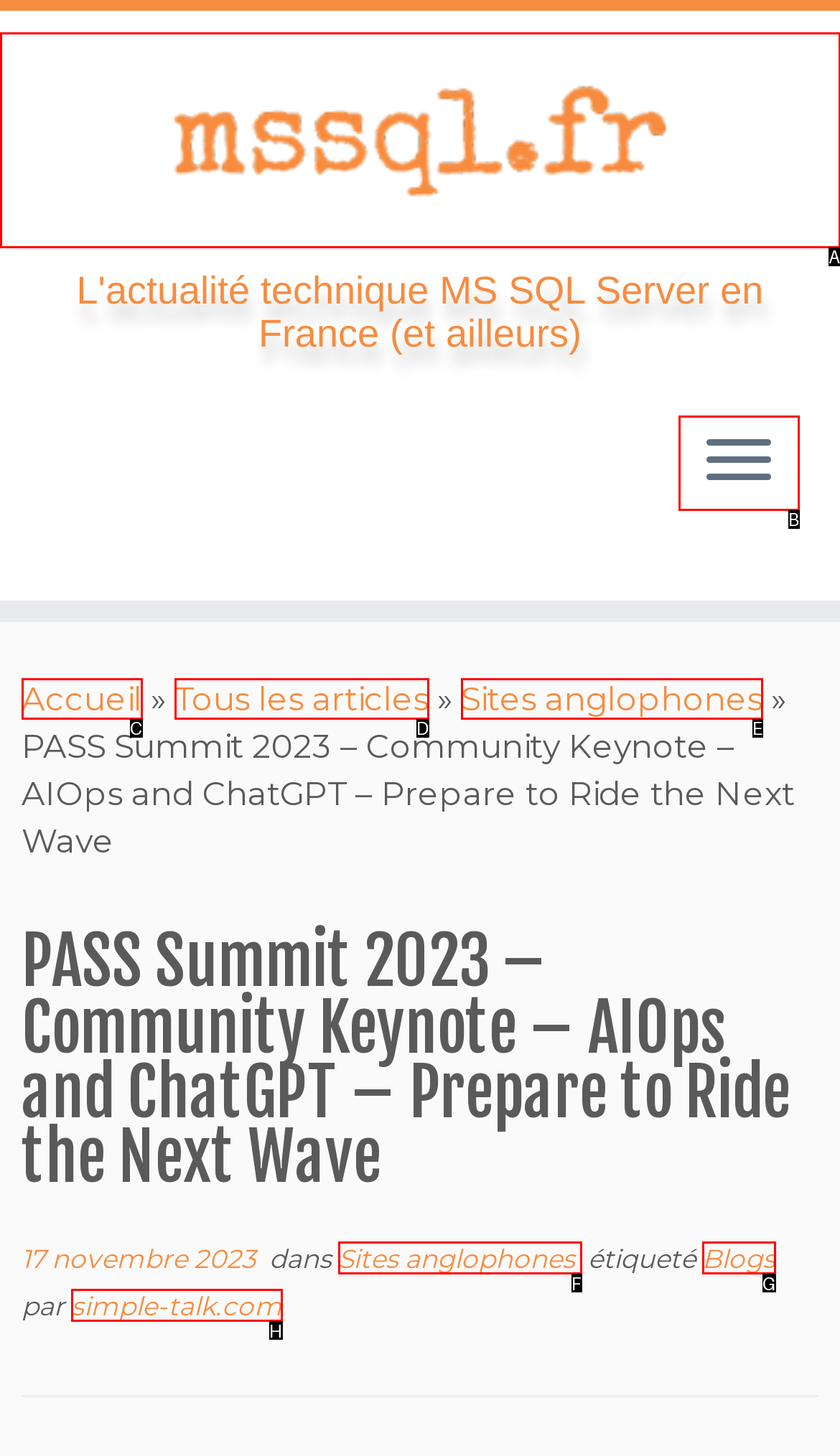Identify the option that corresponds to the description: Sites anglophones 
Provide the letter of the matching option from the available choices directly.

E